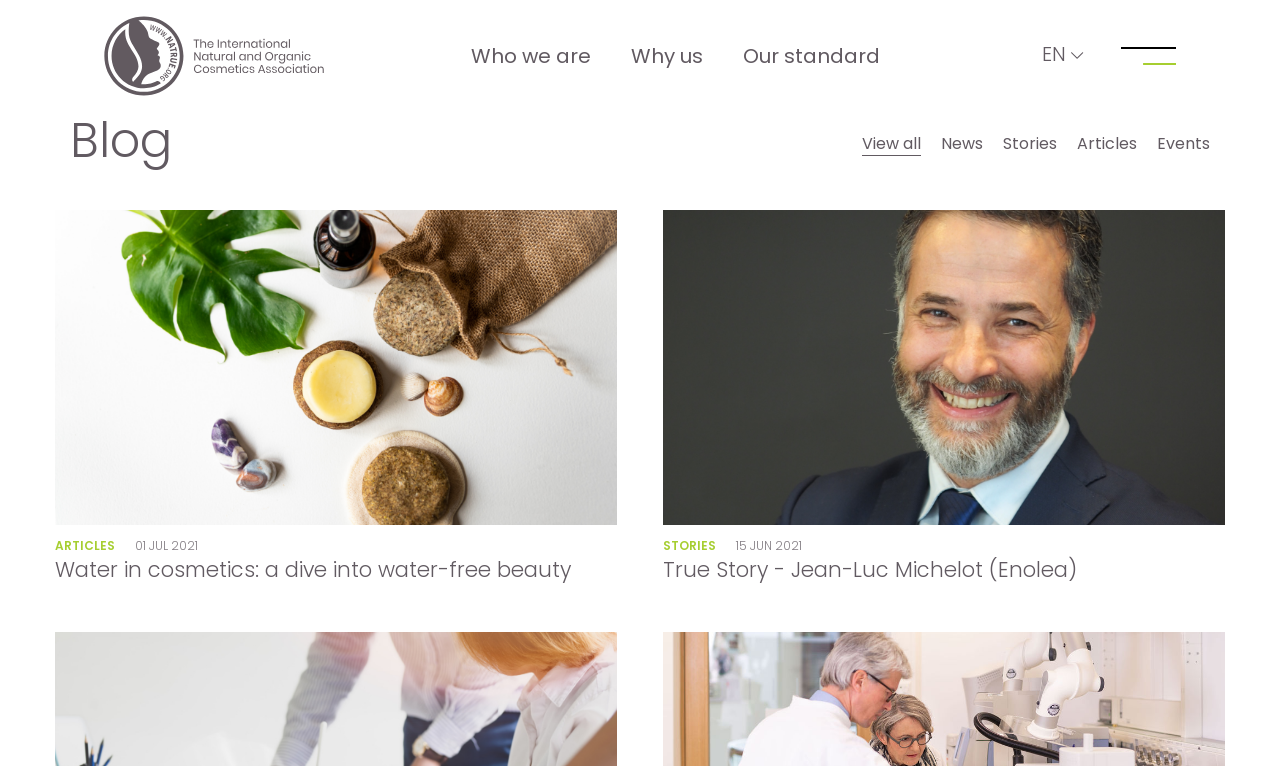Locate the bounding box coordinates of the clickable part needed for the task: "View all blog posts".

[0.673, 0.172, 0.72, 0.202]